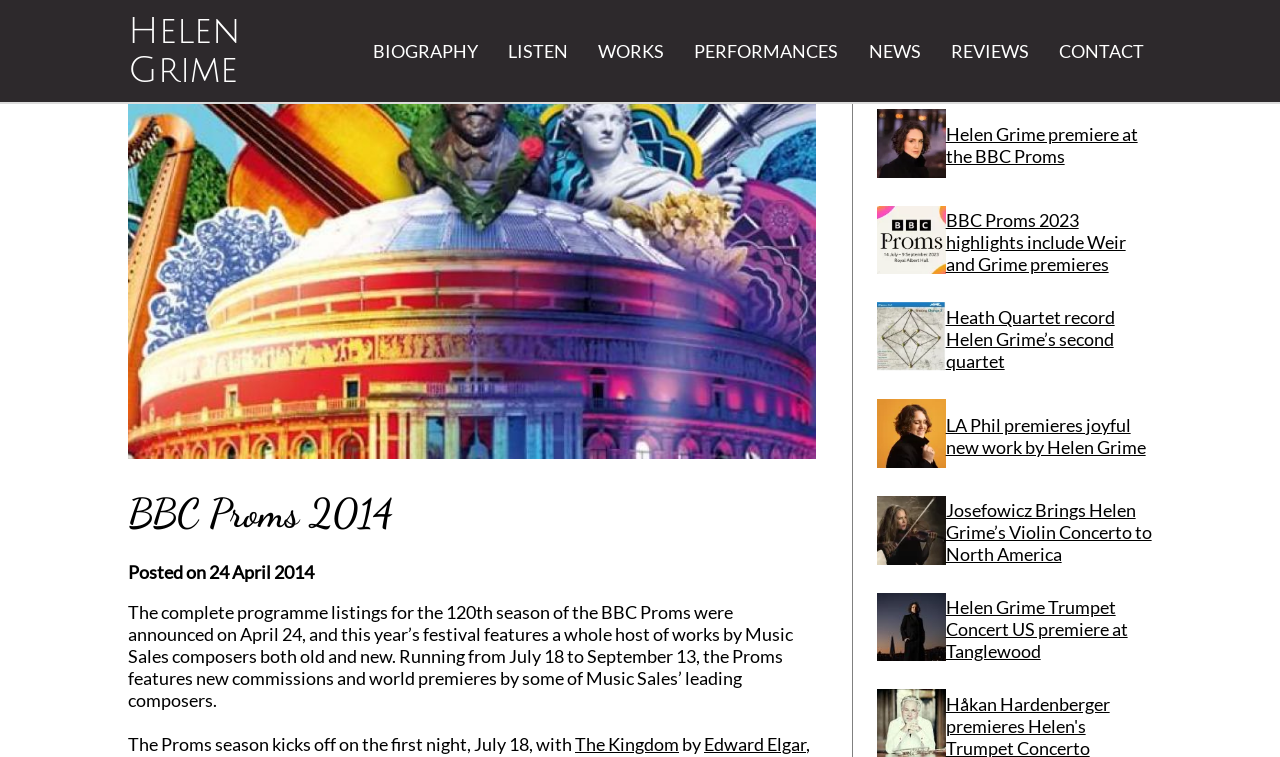Give the bounding box coordinates for this UI element: "Reviews". The coordinates should be four float numbers between 0 and 1, arranged as [left, top, right, bottom].

[0.743, 0.053, 0.804, 0.082]